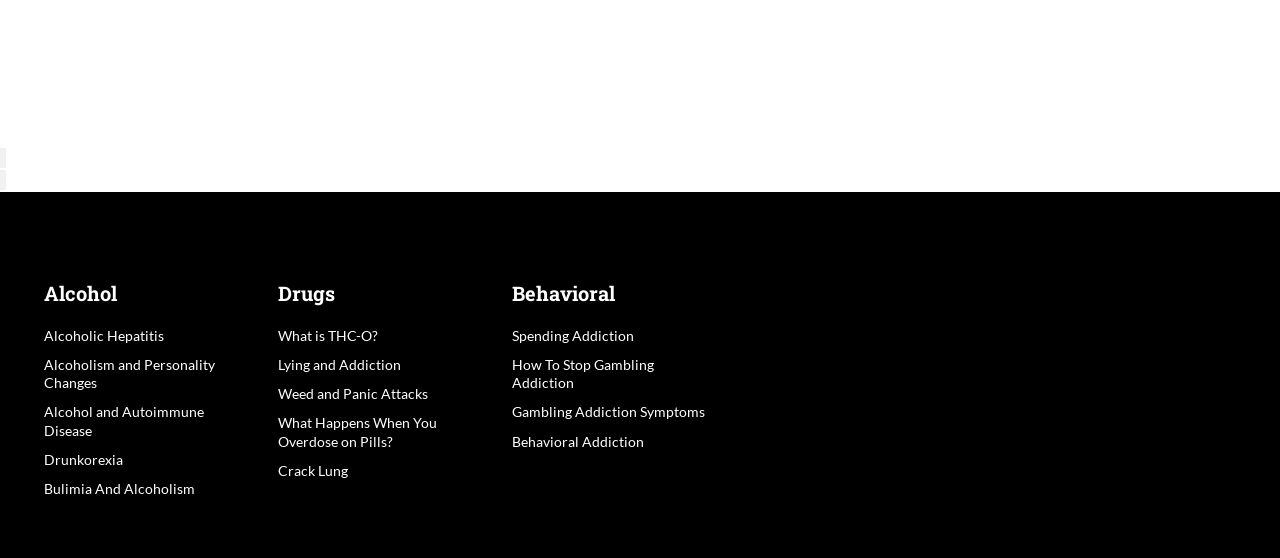Kindly determine the bounding box coordinates for the area that needs to be clicked to execute this instruction: "Read about Bulimia And Alcoholism".

[0.034, 0.86, 0.152, 0.891]